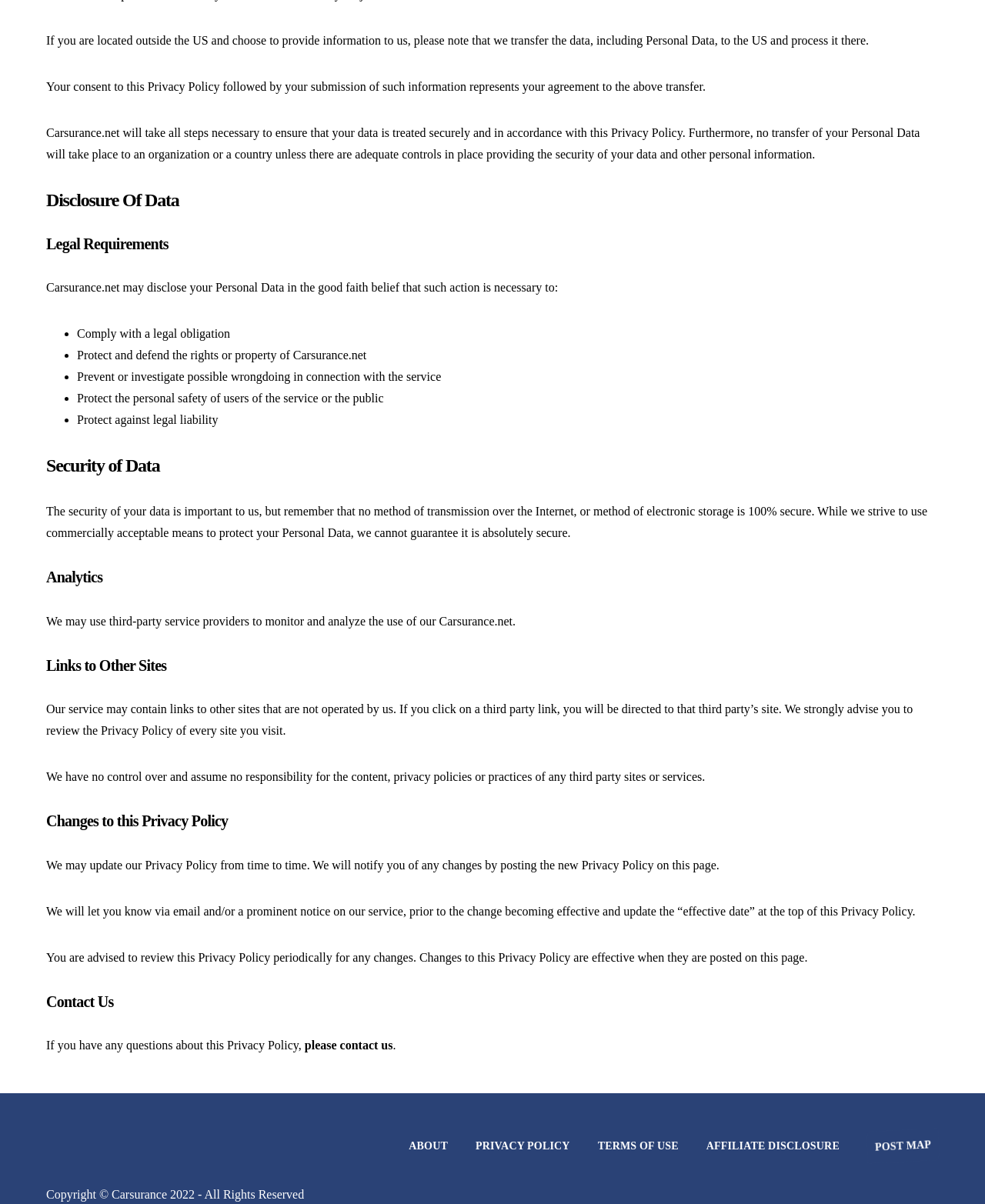Use one word or a short phrase to answer the question provided: 
Why may Carsurance.net disclose personal data?

To comply with legal obligations